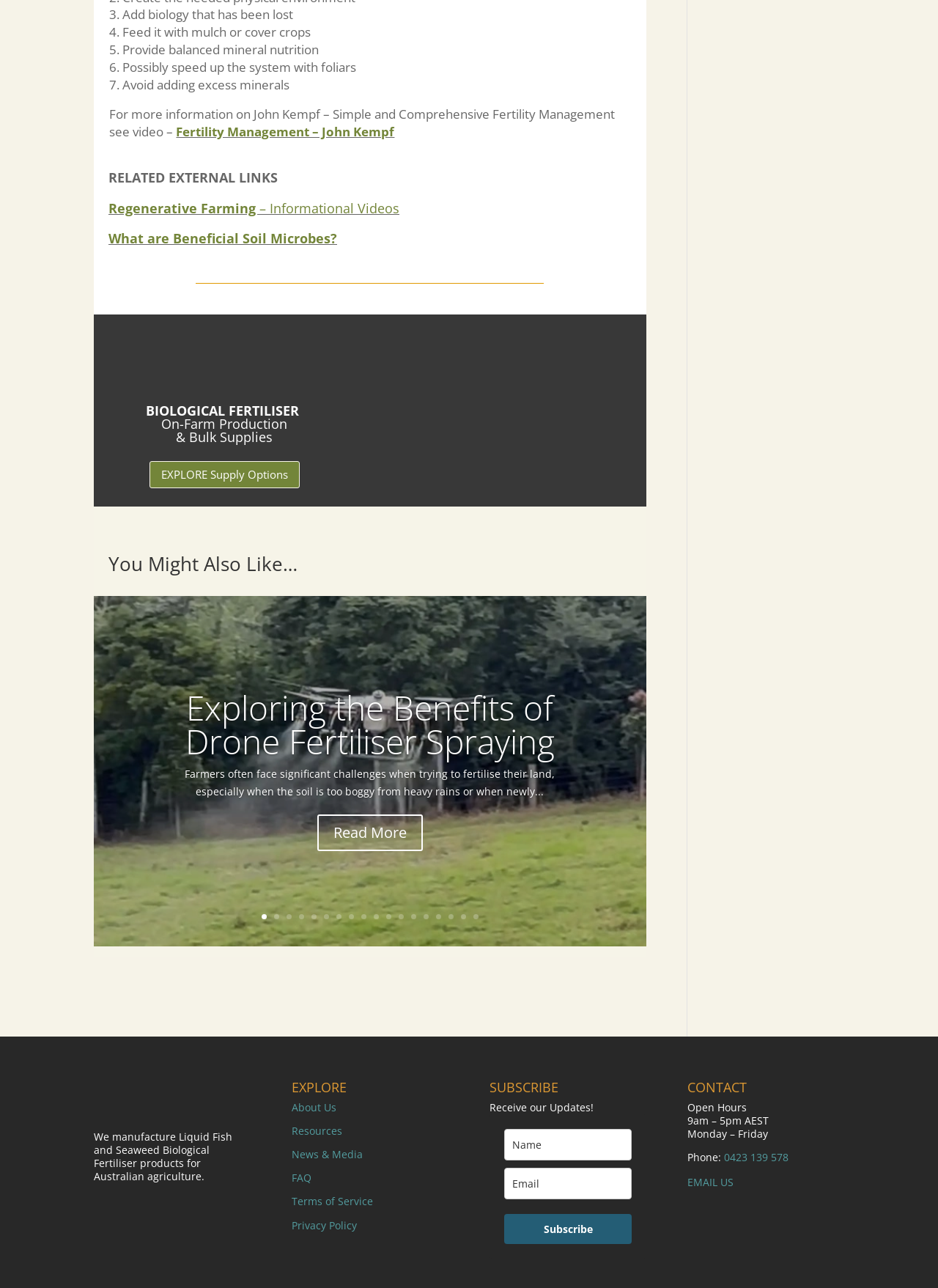Please locate the bounding box coordinates for the element that should be clicked to achieve the following instruction: "Subscribe to receive updates". Ensure the coordinates are given as four float numbers between 0 and 1, i.e., [left, top, right, bottom].

[0.538, 0.942, 0.673, 0.966]